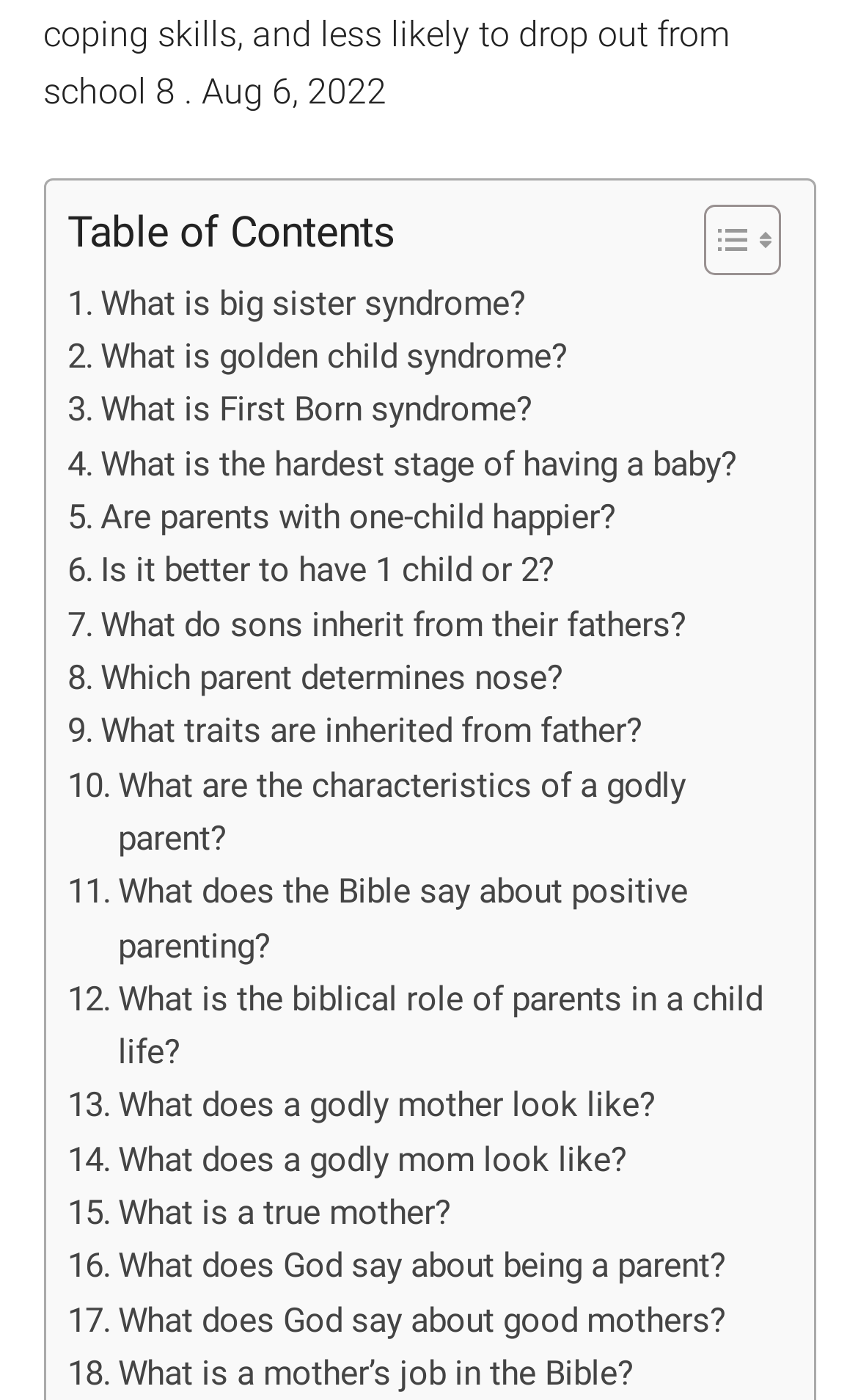Is there an image on the webpage?
Give a one-word or short-phrase answer derived from the screenshot.

Yes